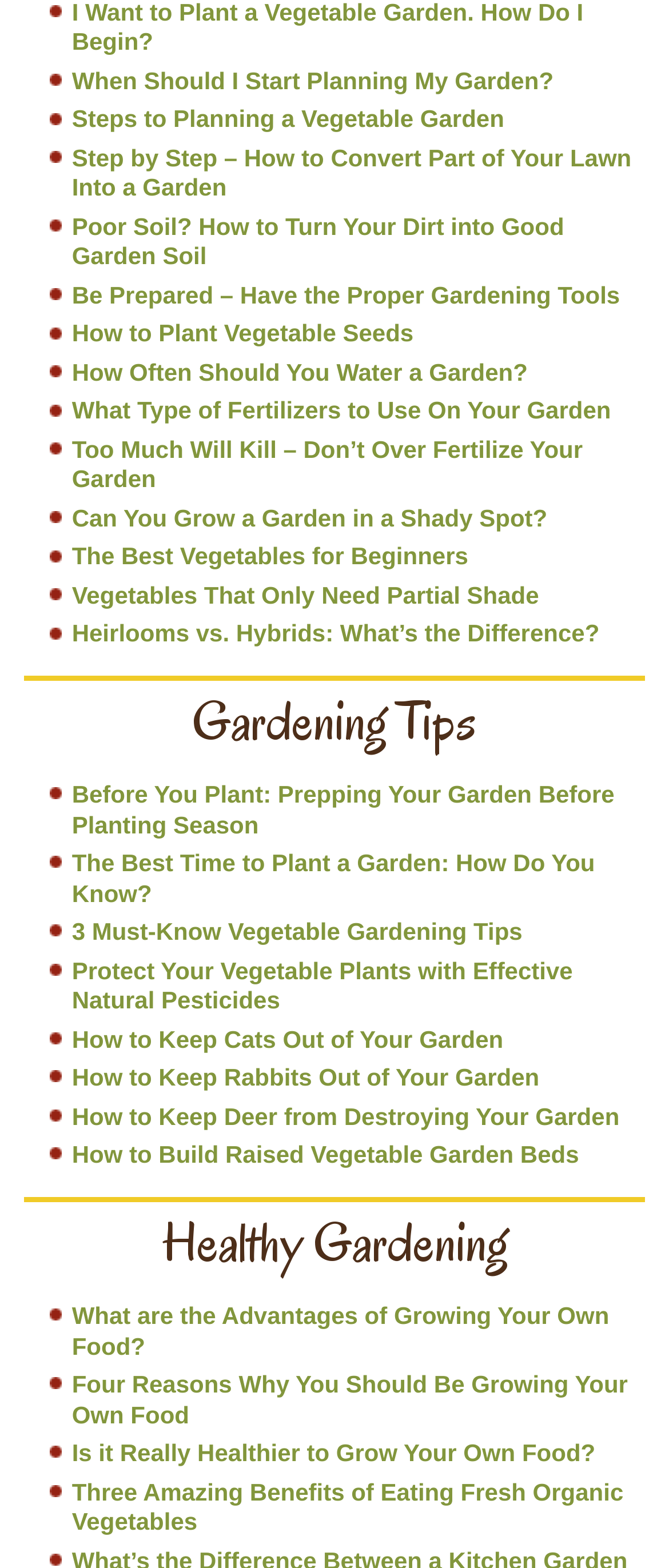Locate the coordinates of the bounding box for the clickable region that fulfills this instruction: "Learn about planning a garden".

[0.107, 0.043, 0.827, 0.06]